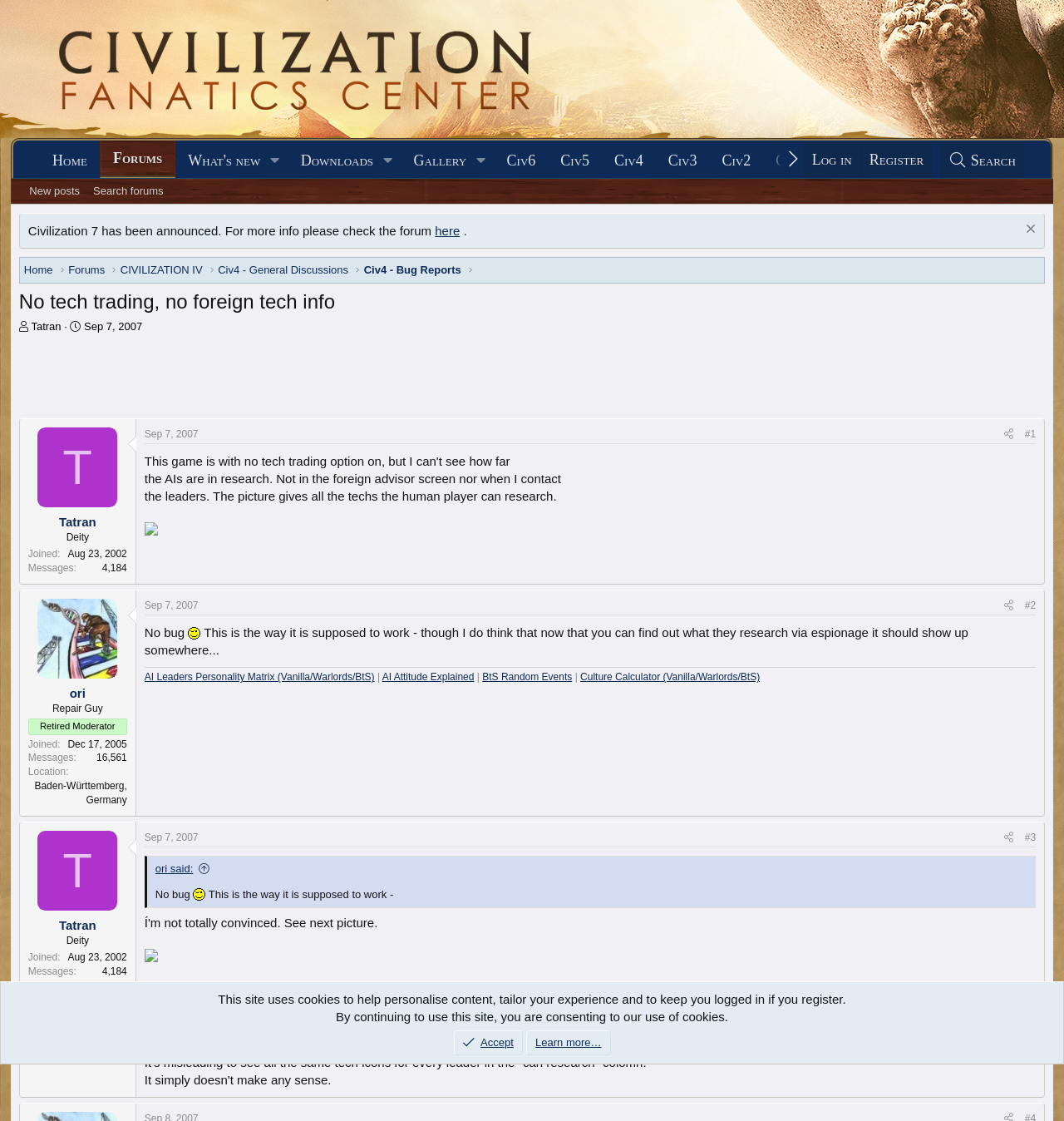Show the bounding box coordinates of the region that should be clicked to follow the instruction: "View details of Gosund Smart LED Light Bulb 4 Pack Model LB1 WIFI."

None